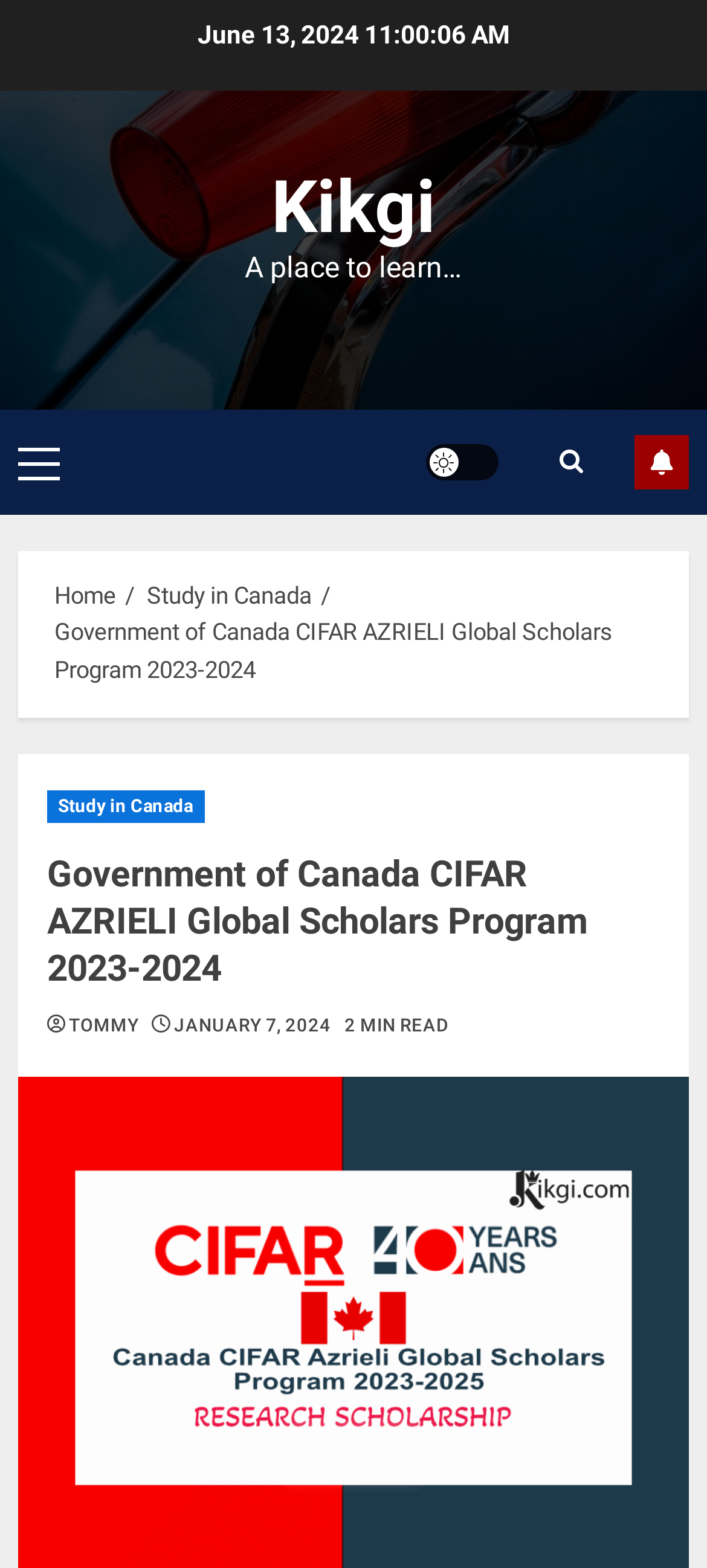Generate a thorough caption that explains the contents of the webpage.

The webpage appears to be a government website, specifically the Government of Canada CIFAR AZRIELI Global Scholars Program page. At the top, there is a date "June 13, 2024" displayed prominently. Below it, there is a link to "Kikgi" with a brief description "A place to learn…". 

On the top-right corner, there are several links and buttons, including a primary menu, a light/dark button, a search icon, a subscribe button, and a breadcrumbs navigation menu. The breadcrumbs menu shows the current page's location, with links to "Home", "Study in Canada", and the current page itself.

The main content of the page is divided into sections. The first section has a heading "Government of Canada CIFAR AZRIELI Global Scholars Program 2023-2024" and contains links to "Study in Canada", "TOMMY", and "JANUARY 7, 2024". There is also a static text "2 MIN READ" indicating the estimated reading time.